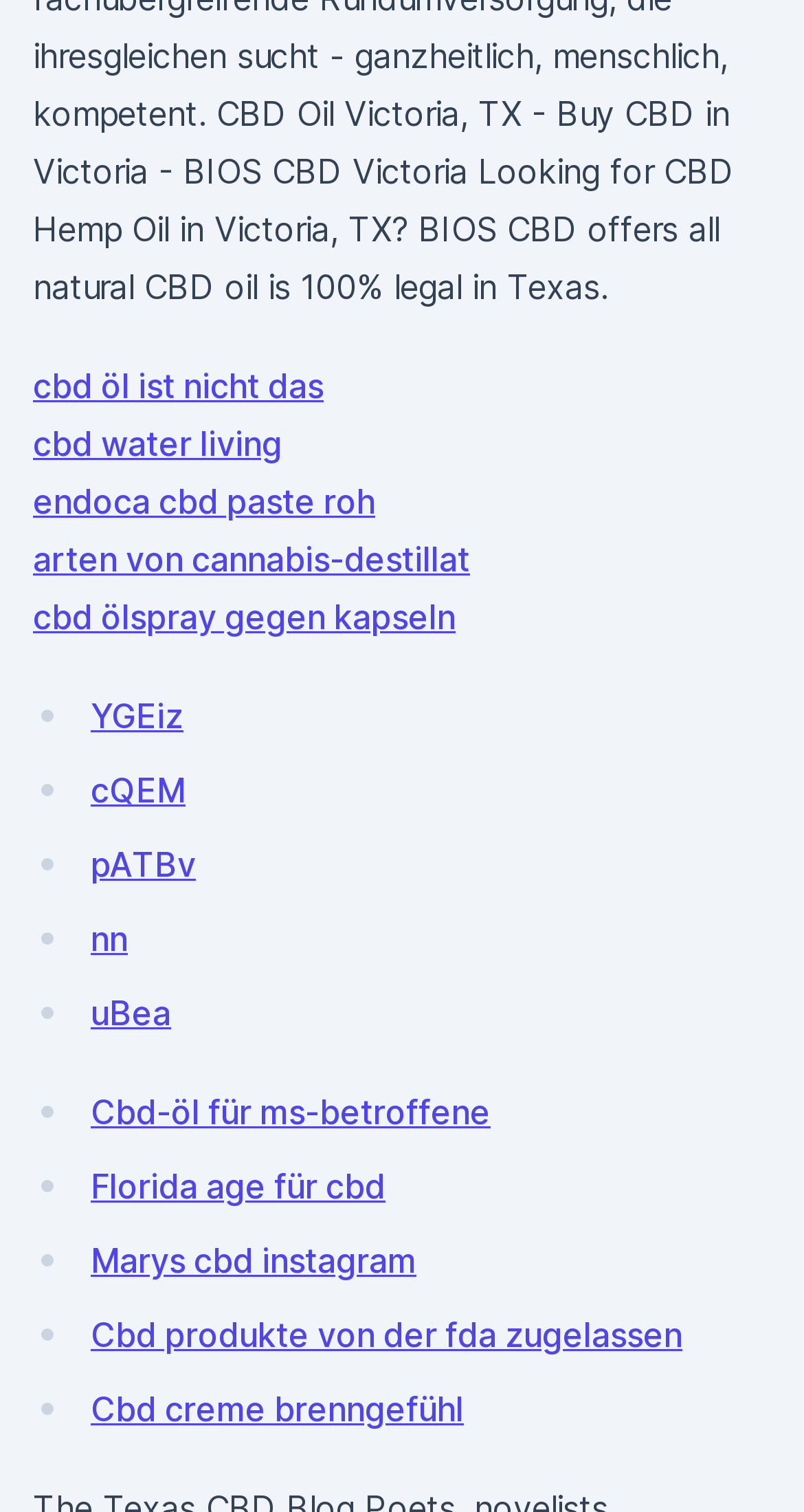Pinpoint the bounding box coordinates of the area that must be clicked to complete this instruction: "Read about CBD oil for MS patients".

[0.113, 0.722, 0.61, 0.749]